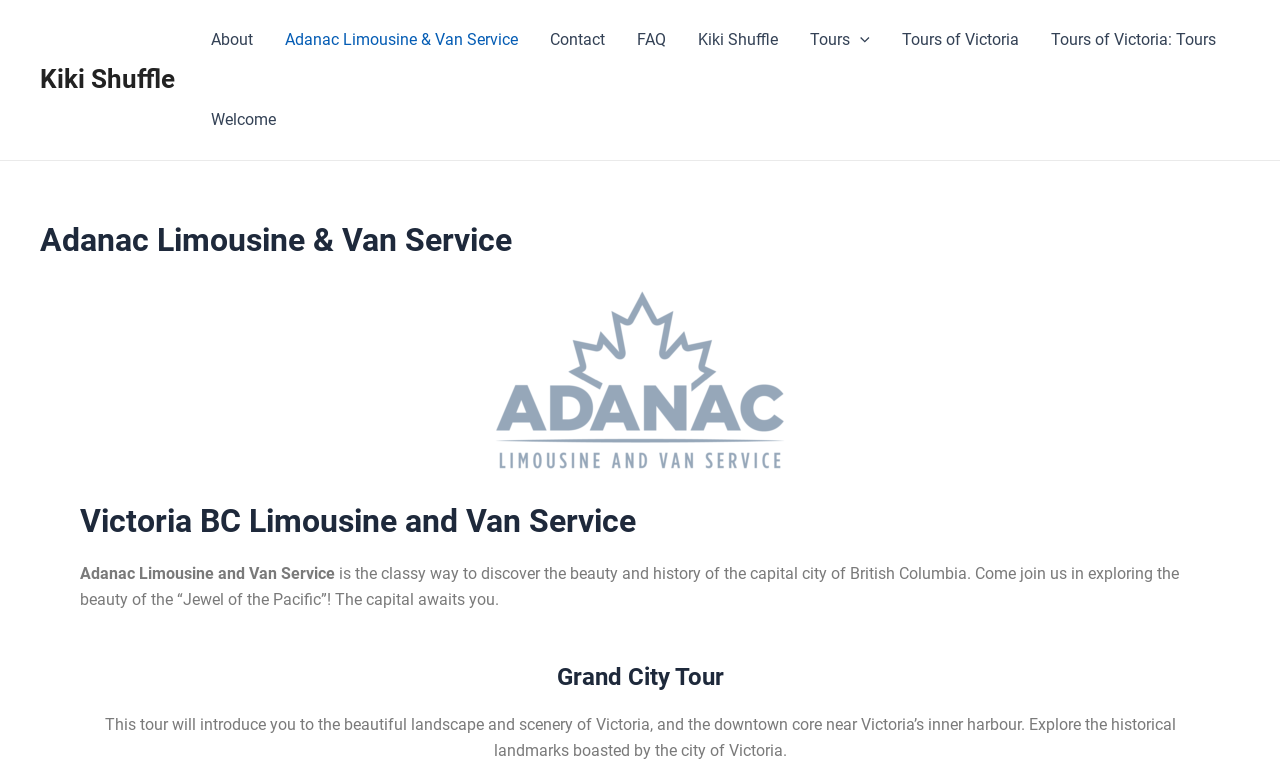Extract the primary header of the webpage and generate its text.

Adanac Limousine & Van Service